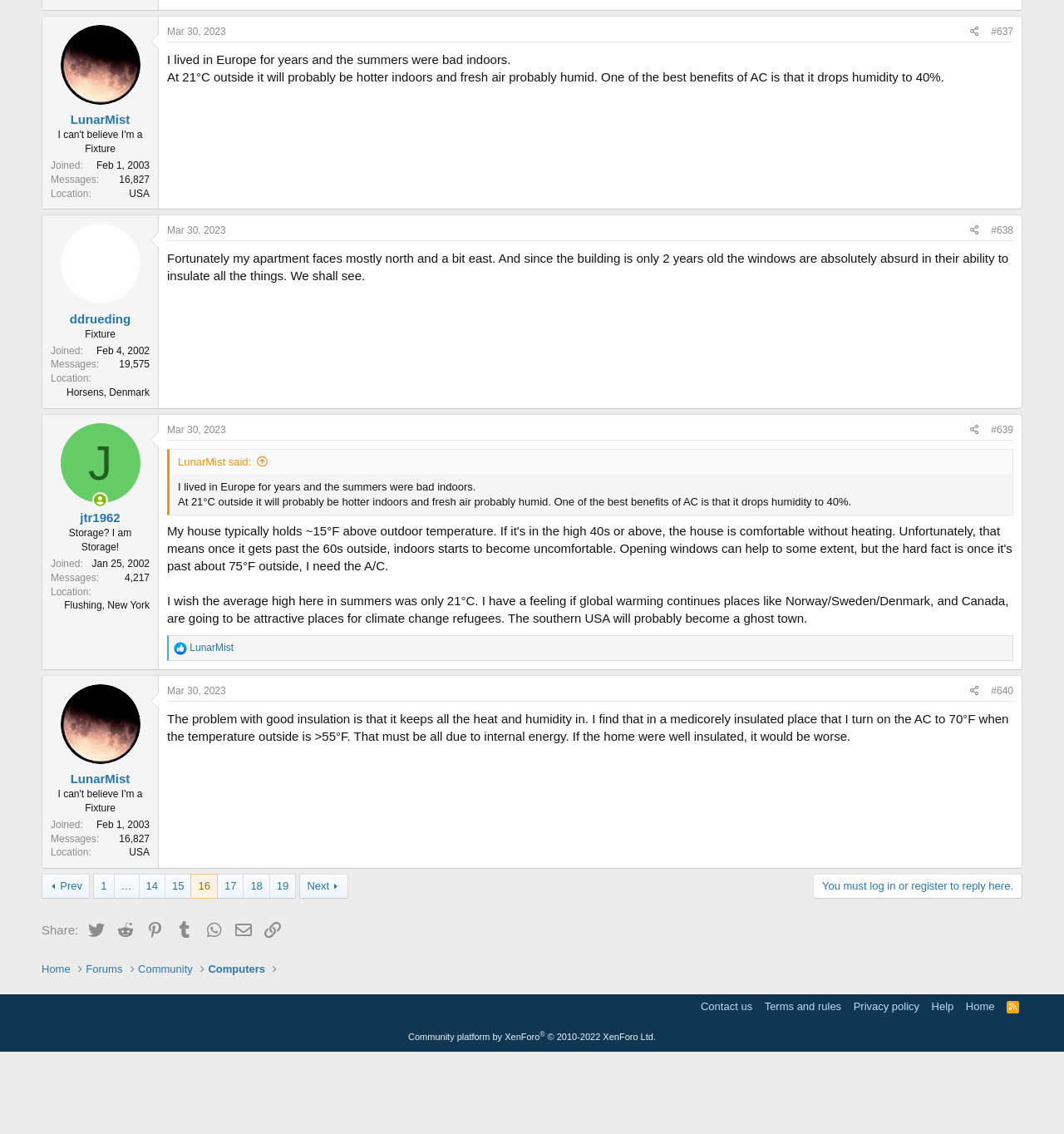What is the text of the second post?
Ensure your answer is thorough and detailed.

The text of the second post is 'I lived in Europe for years and the summers were bad indoors.' which can be found in the second article section, inside the StaticText element.